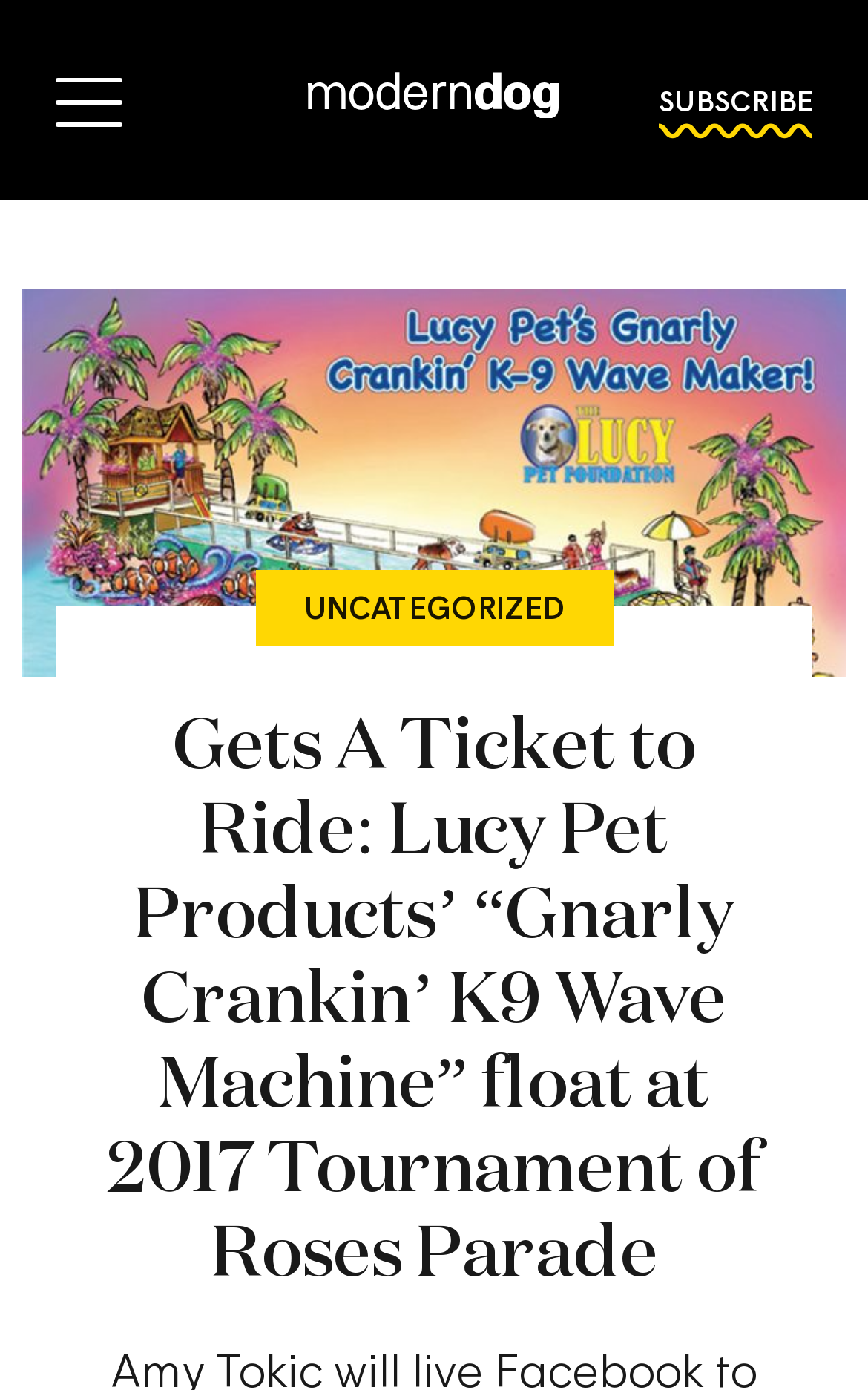Bounding box coordinates should be provided in the format (top-left x, top-left y, bottom-right x, bottom-right y) with all values between 0 and 1. Identify the bounding box for this UI element: Subscribe

[0.759, 0.059, 0.936, 0.086]